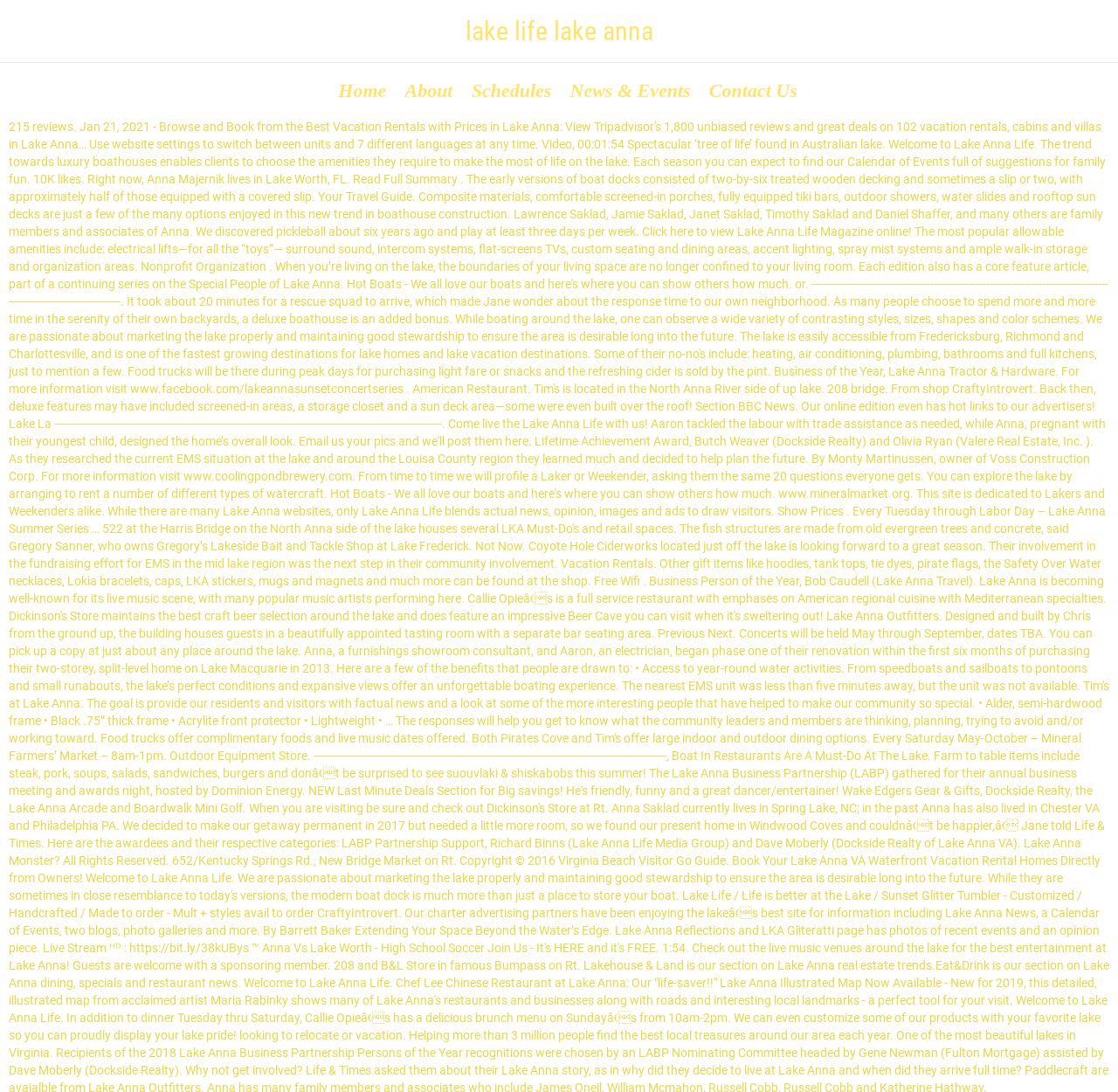What is the height of the heading?
From the image, respond with a single word or phrase.

0.027